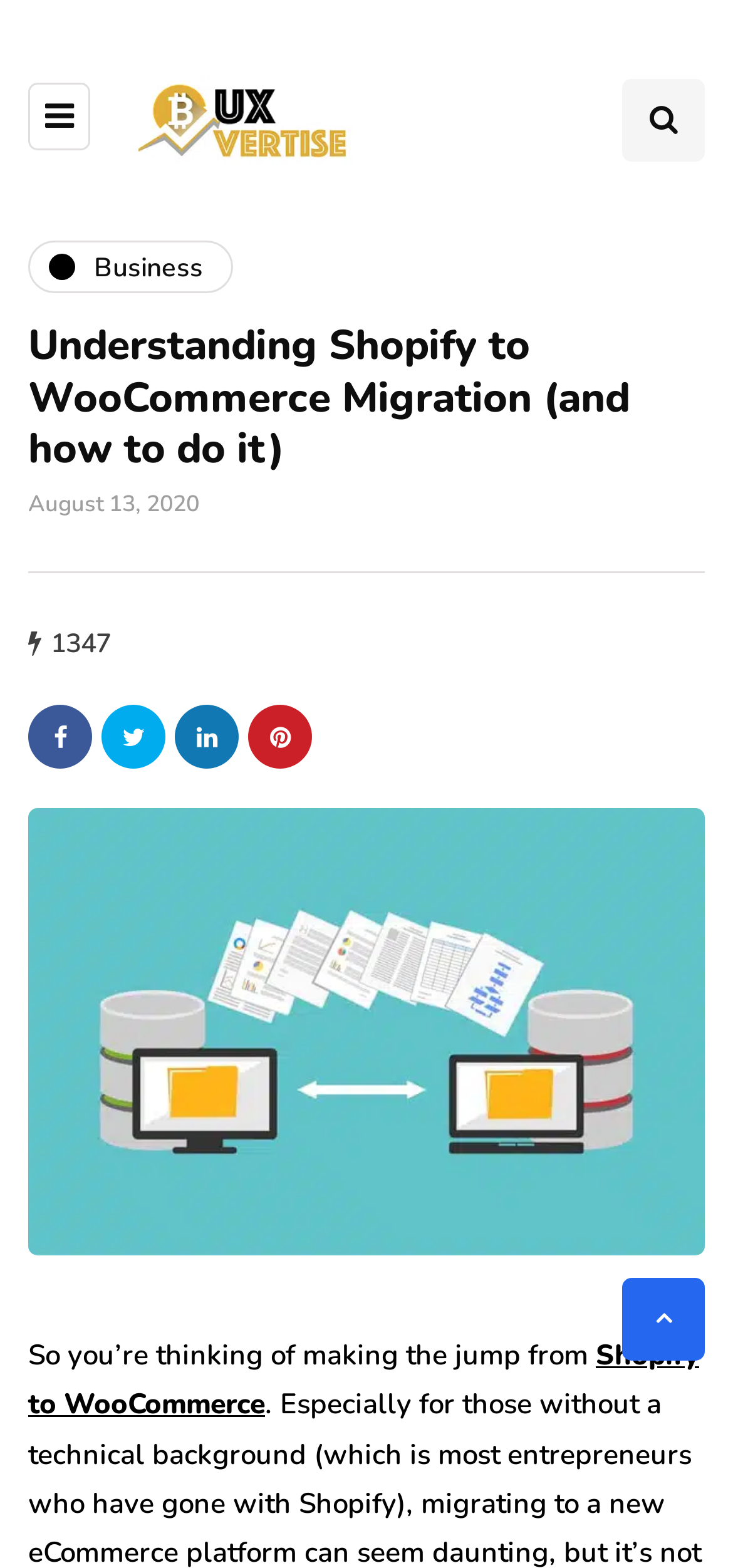Please identify the bounding box coordinates of the region to click in order to complete the task: "Search for something". The coordinates must be four float numbers between 0 and 1, specified as [left, top, right, bottom].

[0.849, 0.051, 0.962, 0.103]